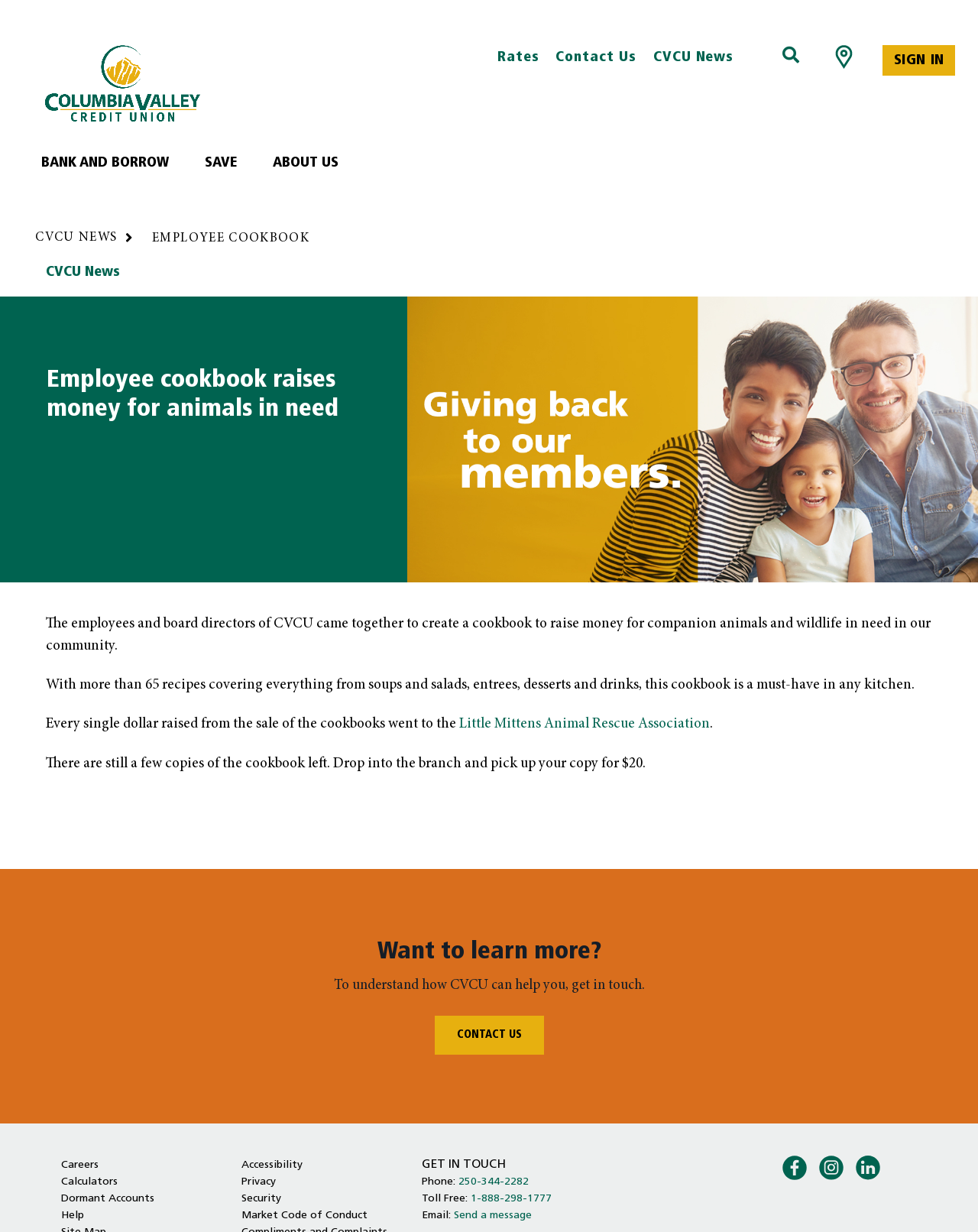Determine the bounding box coordinates for the clickable element to execute this instruction: "Read CVCU News". Provide the coordinates as four float numbers between 0 and 1, i.e., [left, top, right, bottom].

[0.036, 0.188, 0.12, 0.198]